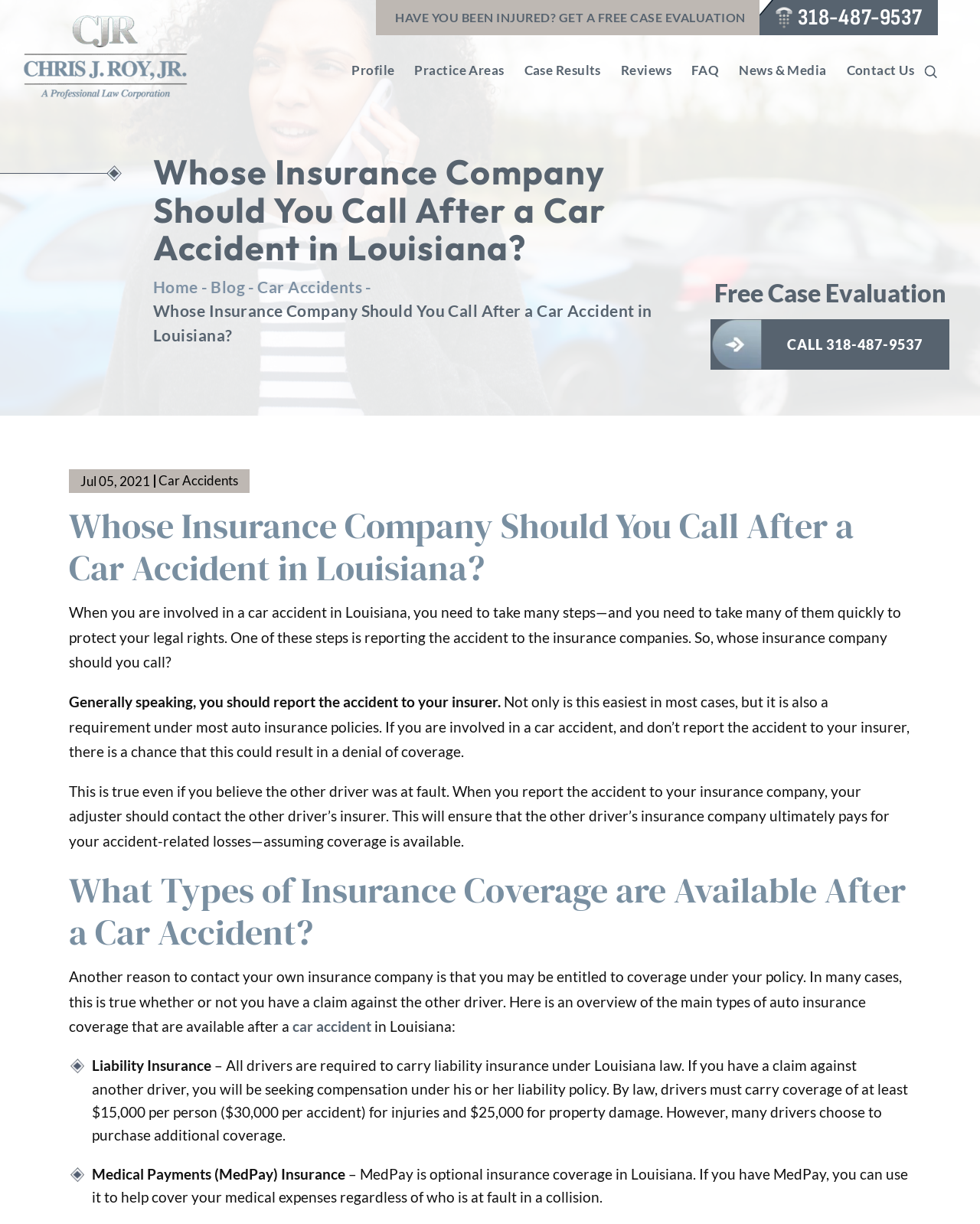Elaborate on the information and visuals displayed on the webpage.

This webpage is about car accident insurance and legal guidance, specifically focusing on whose insurance company to contact after a car accident in Louisiana. At the top, there is a profile picture of Chris J Roy, a lawyer, with a link to his profile. Next to it, there is a heading that encourages visitors to get a free case evaluation, along with a phone number to call.

Below this section, there are several links to different pages, including the practice areas, case results, reviews, FAQ, news, and media, as well as a contact us page. On the right side, there is a button to clear a form.

The main content of the page starts with a heading that asks the question "Whose Insurance Company Should You Call After a Car Accident in Louisiana?" followed by a brief introduction to the importance of reporting the accident to the insurance companies. The text explains that generally, one should report the accident to their own insurer, as it is a requirement under most auto insurance policies.

The page then discusses the types of insurance coverage available after a car accident, including liability insurance, which is required by law in Louisiana, and medical payments (MedPay) insurance, which is optional. The text provides detailed information about each type of coverage, including the minimum coverage required by law and how it can be used to cover medical expenses.

Throughout the page, there are several links to related topics, such as car accidents, and a call to action to get a free case evaluation. The page also displays a date, July 5, 2021, which may indicate when the article was published. Overall, the webpage provides informative content and guidance for individuals involved in a car accident in Louisiana, with a focus on insurance and legal aspects.